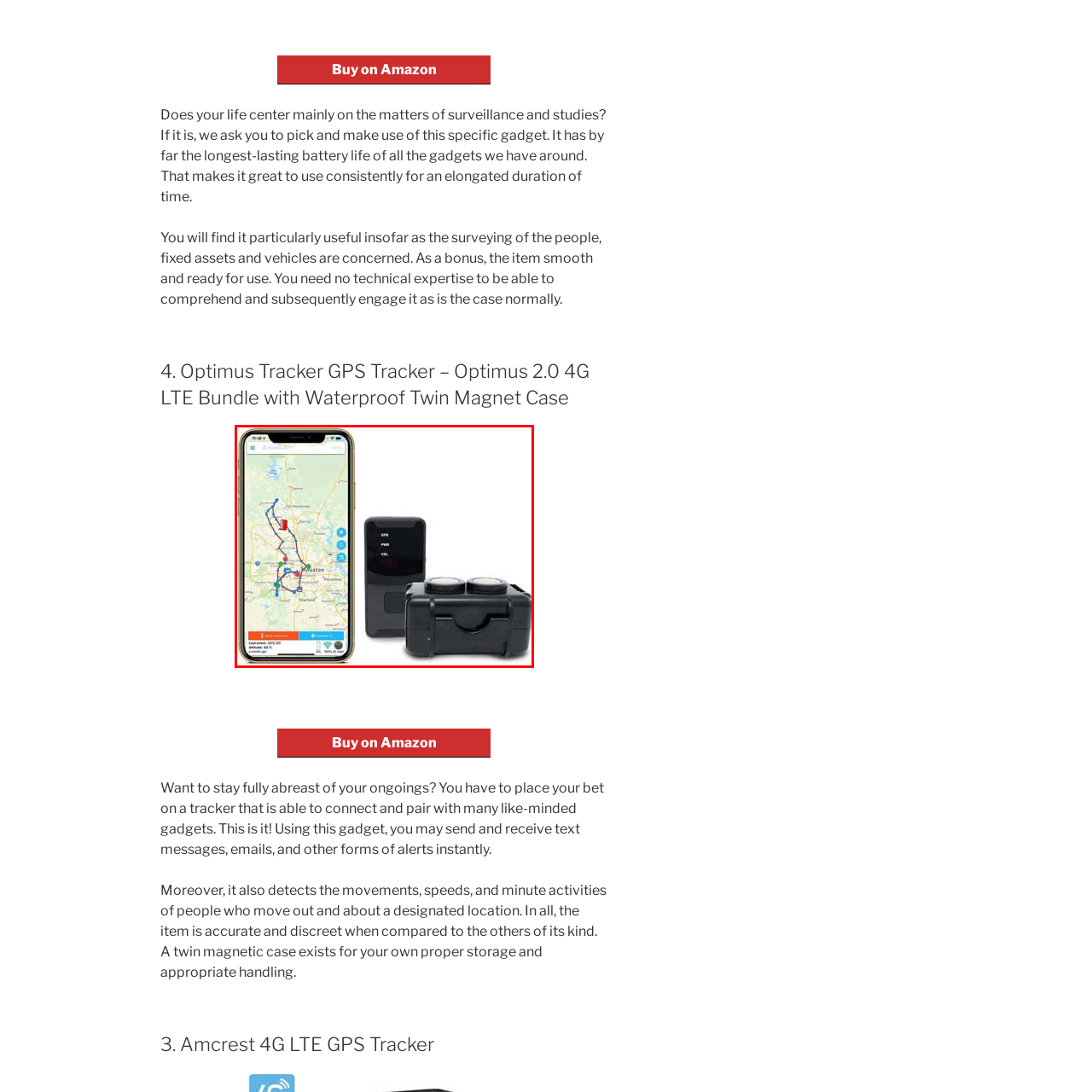What is displayed on the smartphone screen?
Analyze the image inside the red bounding box and provide a one-word or short-phrase answer to the question.

Detailed map with real-time location